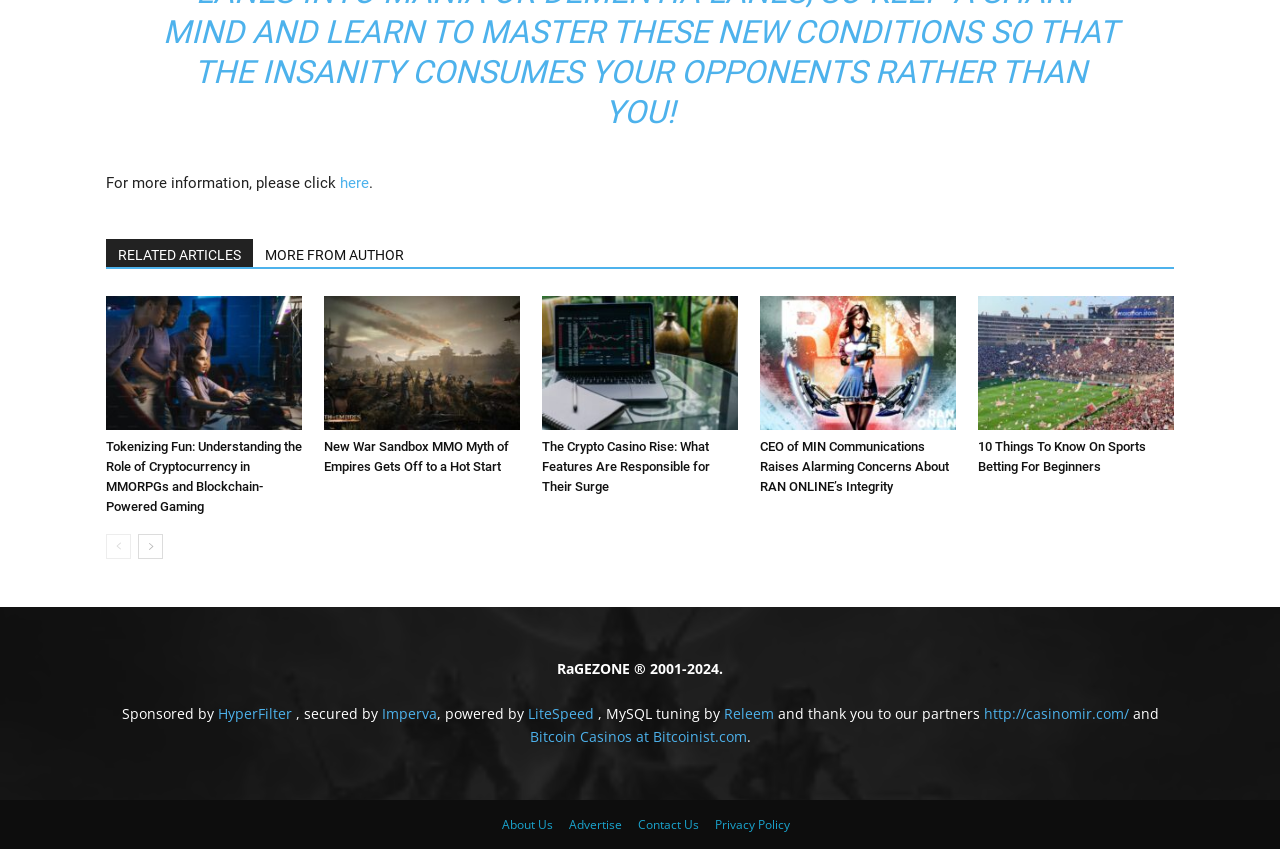Pinpoint the bounding box coordinates of the clickable area needed to execute the instruction: "Go to the next page". The coordinates should be specified as four float numbers between 0 and 1, i.e., [left, top, right, bottom].

[0.108, 0.629, 0.127, 0.659]